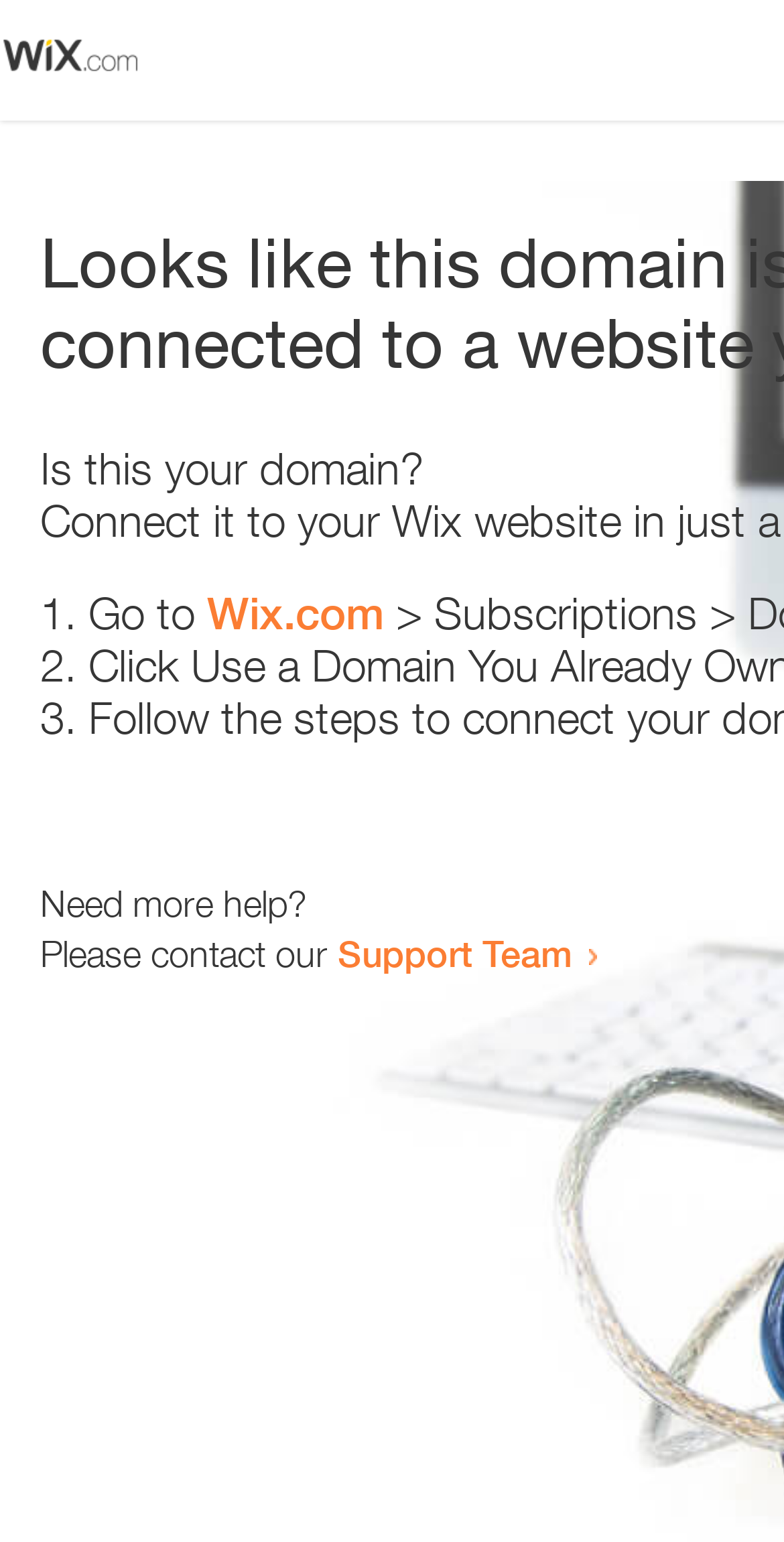Using the elements shown in the image, answer the question comprehensively: Who to contact for more help?

For more help, one can contact the Support Team, which is a link provided at the bottom of the page. The link is placed next to the text 'Please contact our'.